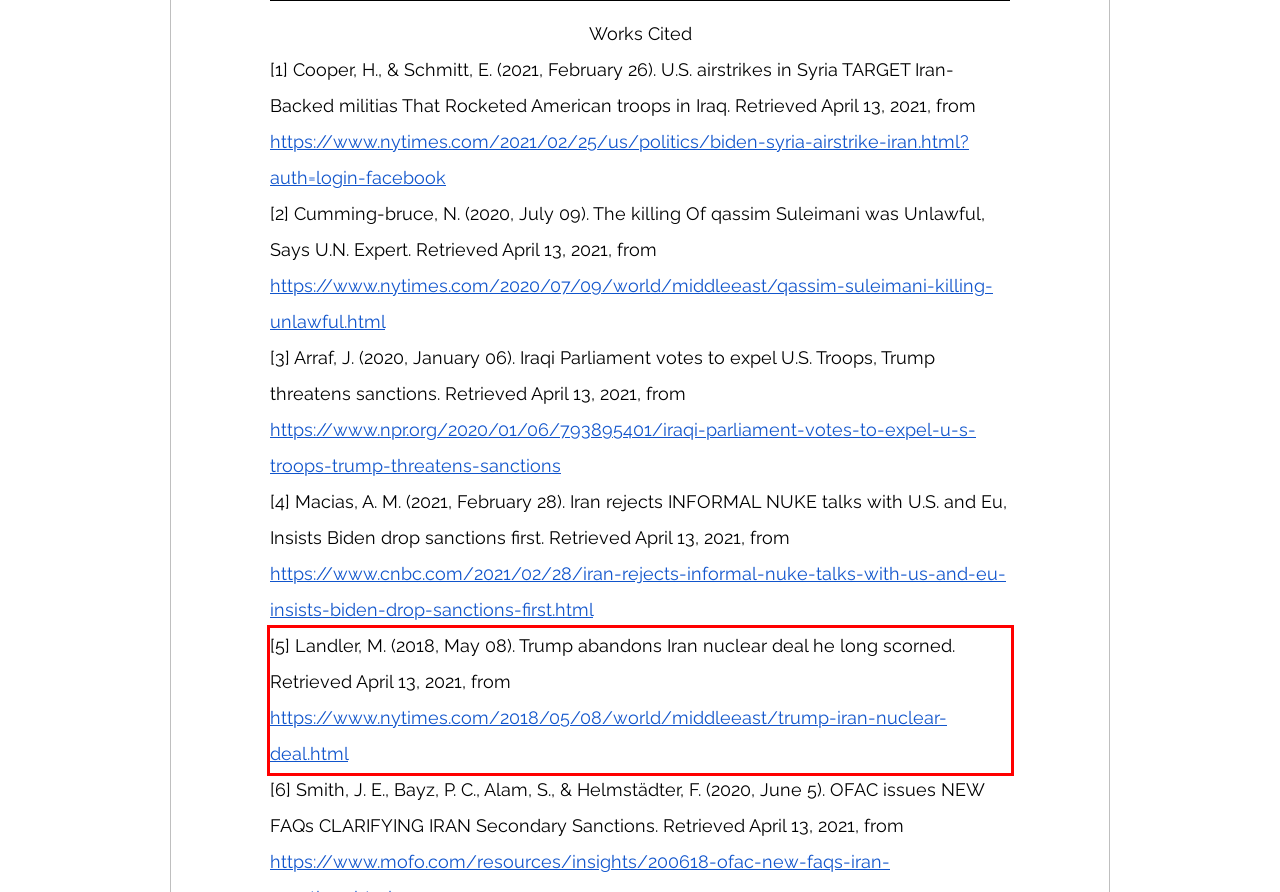Locate the red bounding box in the provided webpage screenshot and use OCR to determine the text content inside it.

[5] Landler, M. (2018, May 08). Trump abandons Iran nuclear deal he long scorned. Retrieved April 13, 2021, from https://www.nytimes.com/2018/05/08/world/middleeast/trump-iran-nuclear-deal.html